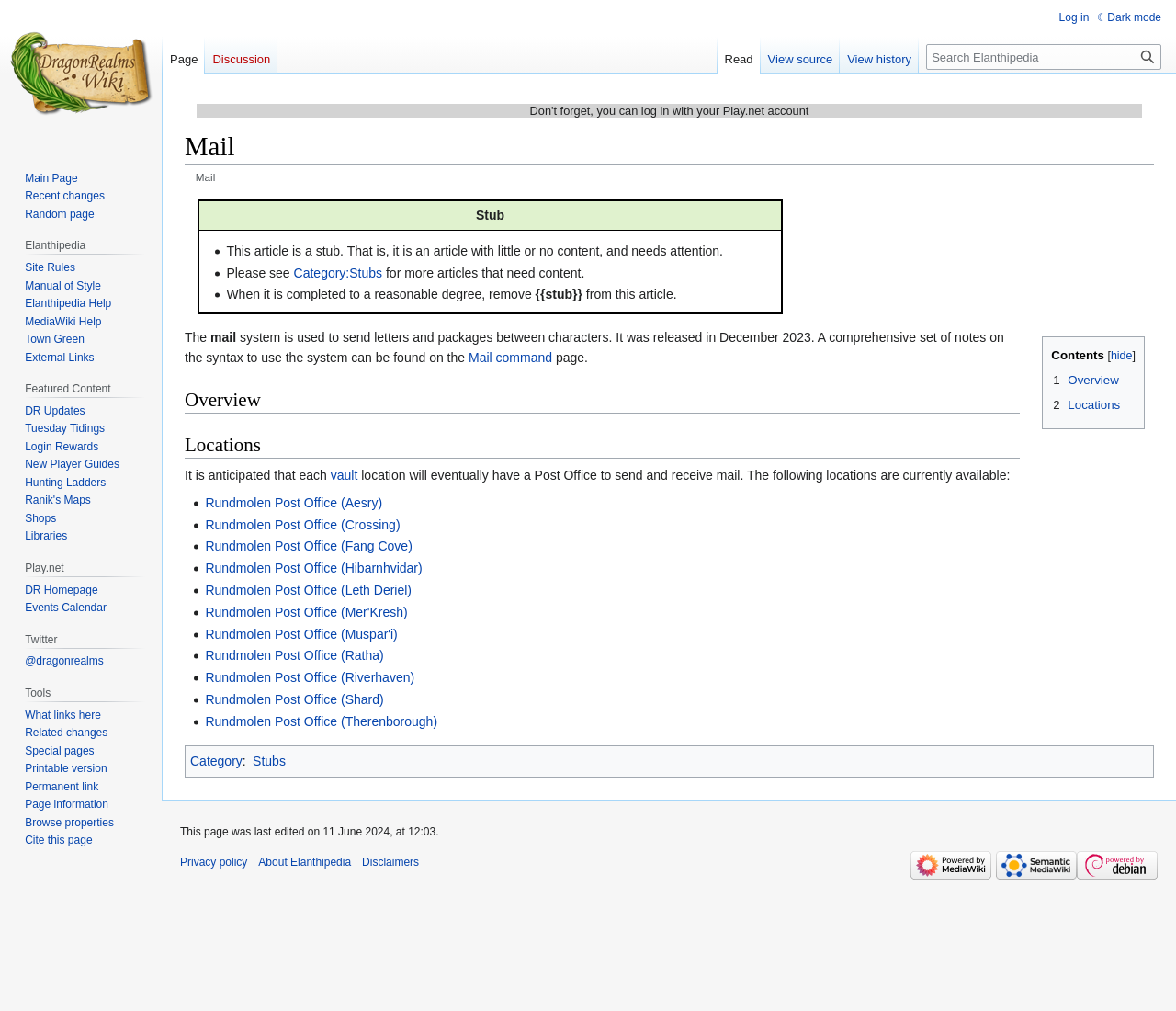For the given element description alt="Powered by MediaWiki", determine the bounding box coordinates of the UI element. The coordinates should follow the format (top-left x, top-left y, bottom-right x, bottom-right y) and be within the range of 0 to 1.

[0.774, 0.848, 0.843, 0.861]